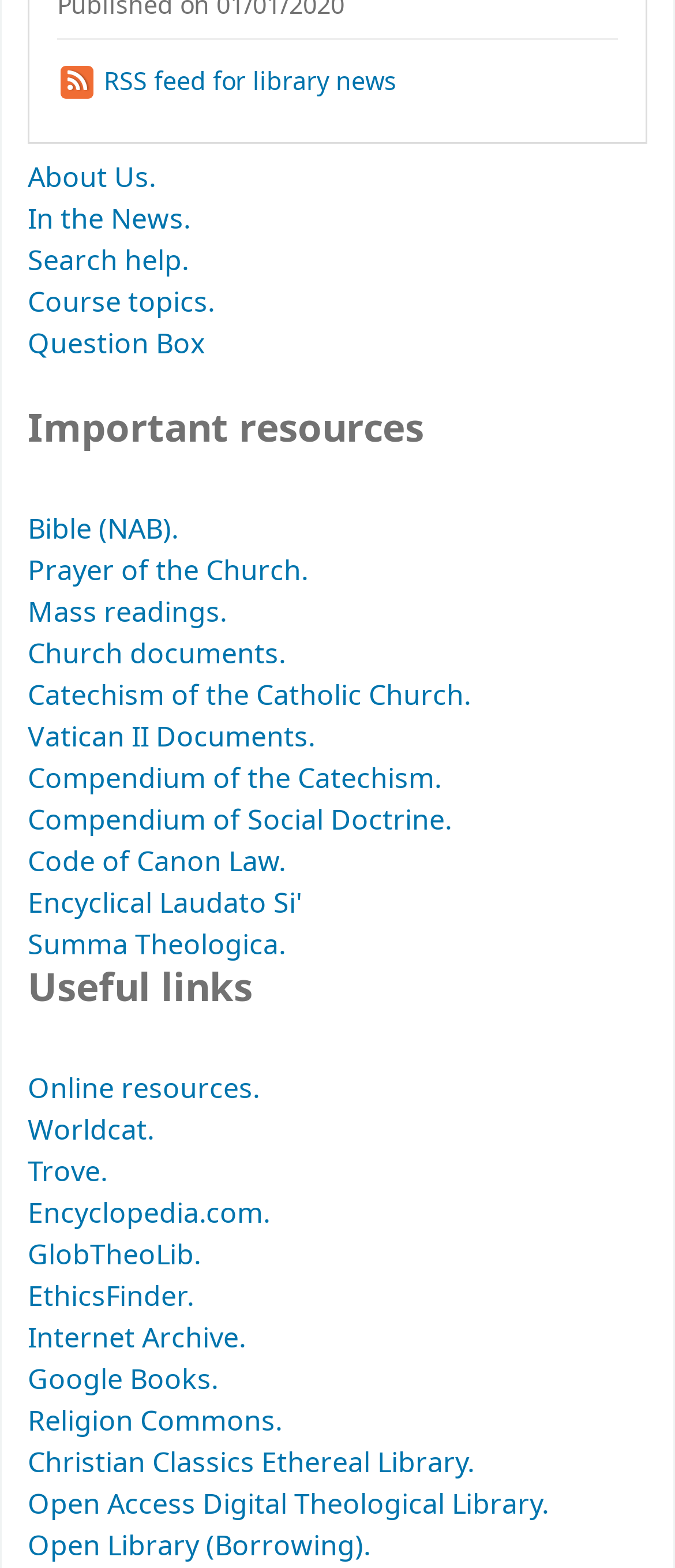Use a single word or phrase to answer the following:
What is the last link in the webpage?

Open Library (Borrowing)